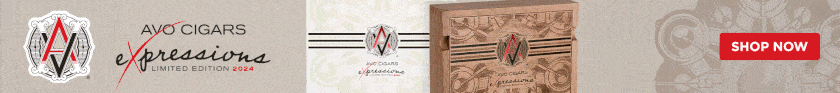What is hinted at by the cigar boxes?
Utilize the information in the image to give a detailed answer to the question.

The beautifully designed cigar boxes flanking the AVO logo hint at the premium nature of the offerings, as described in the caption, suggesting that the products are of high quality.